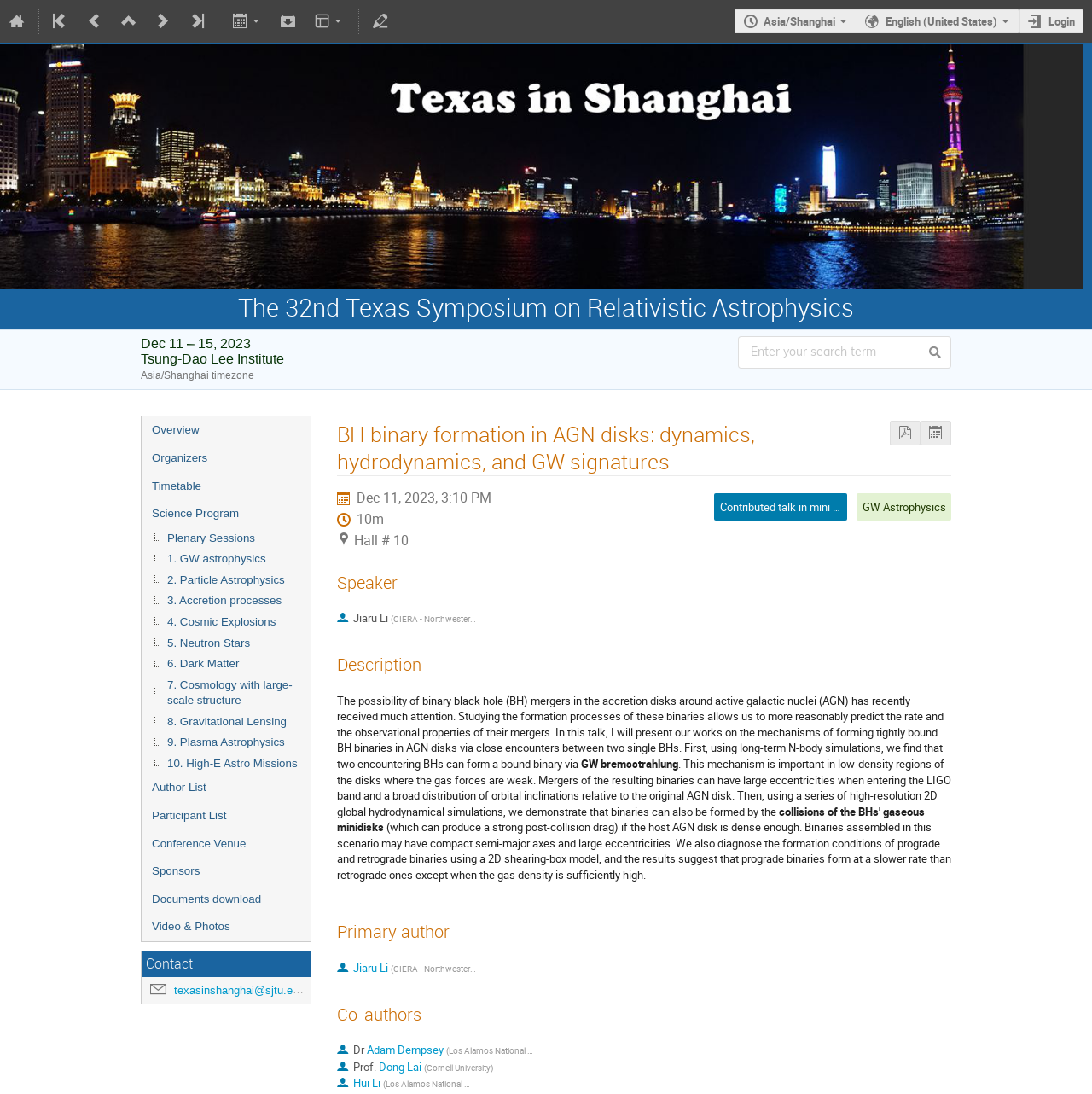Identify the coordinates of the bounding box for the element that must be clicked to accomplish the instruction: "Check the timetable".

[0.13, 0.432, 0.284, 0.457]